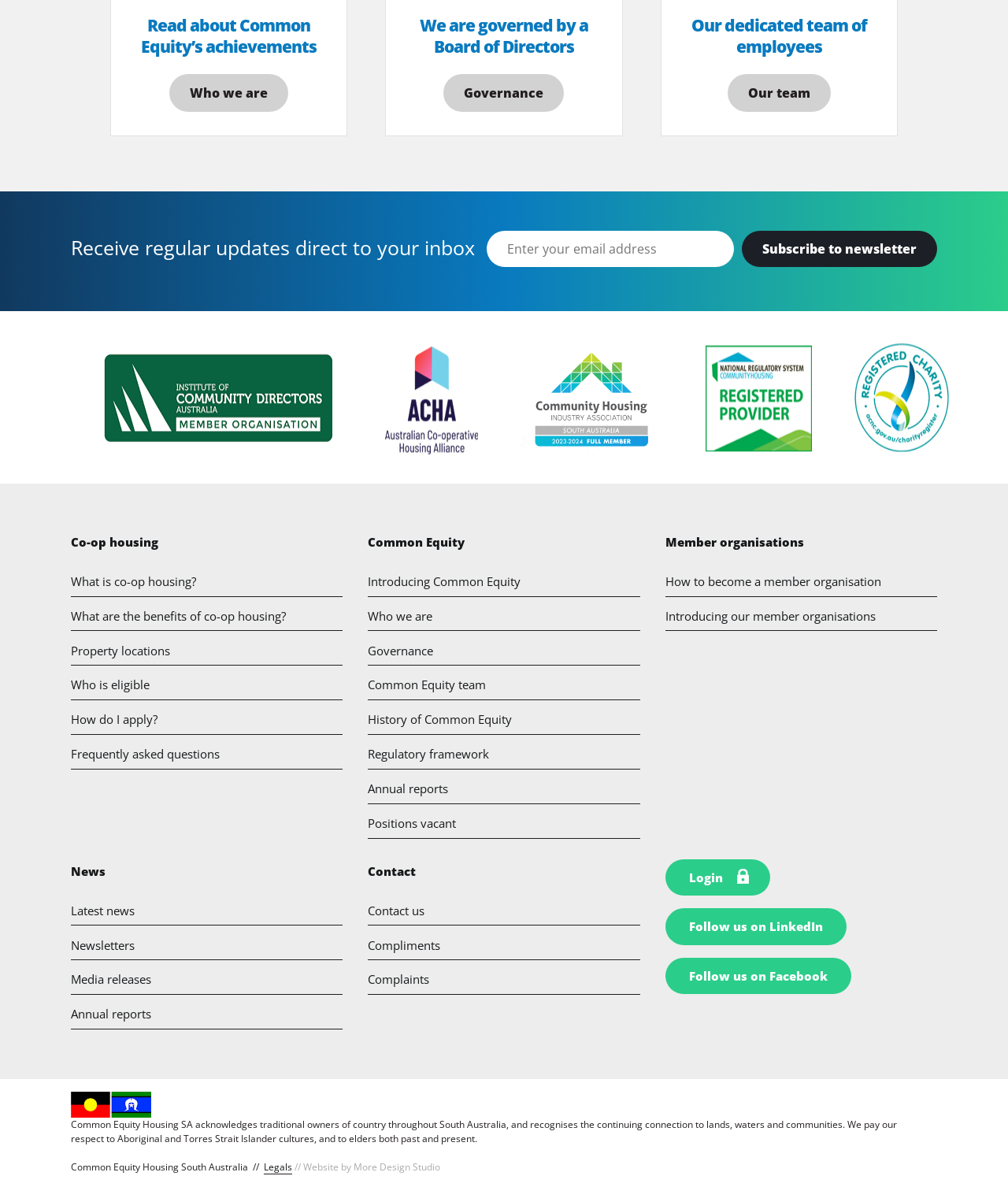Pinpoint the bounding box coordinates of the clickable element needed to complete the instruction: "Learn about co-op housing". The coordinates should be provided as four float numbers between 0 and 1: [left, top, right, bottom].

[0.07, 0.478, 0.34, 0.503]